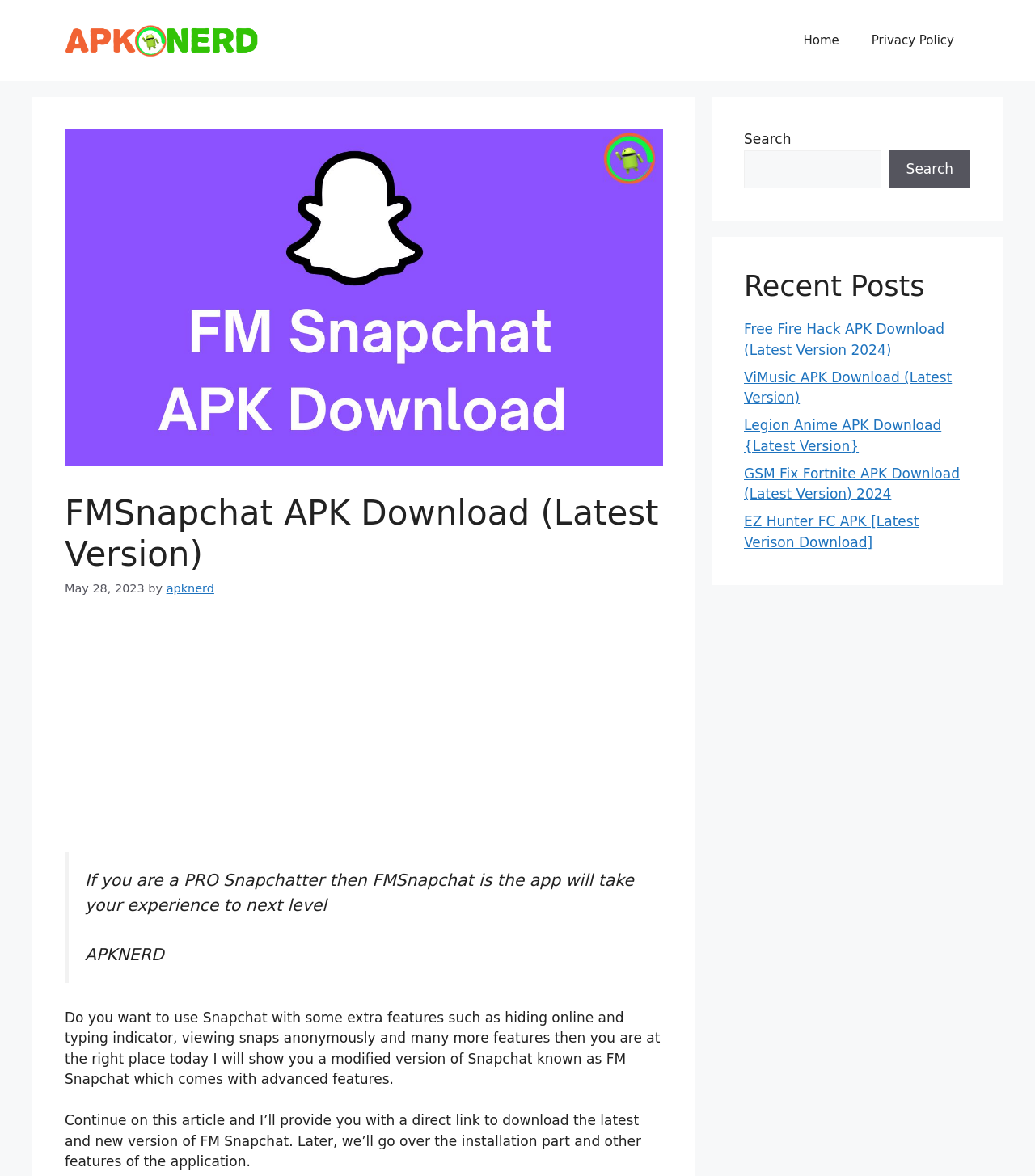Please identify the bounding box coordinates of where to click in order to follow the instruction: "Go to the Home page".

[0.761, 0.014, 0.826, 0.055]